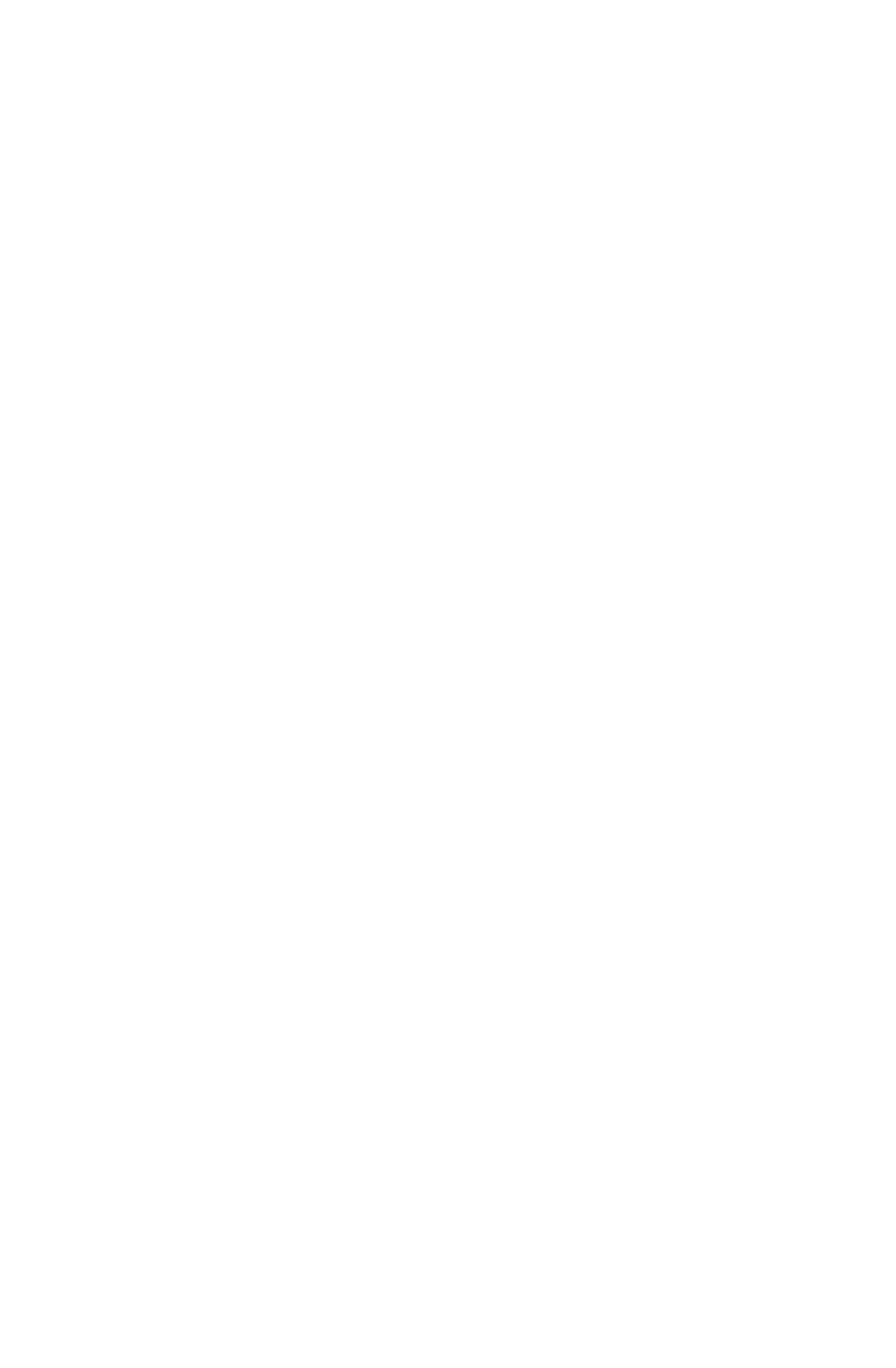Locate the bounding box coordinates of the element that should be clicked to fulfill the instruction: "learn about the company".

[0.077, 0.265, 0.923, 0.311]